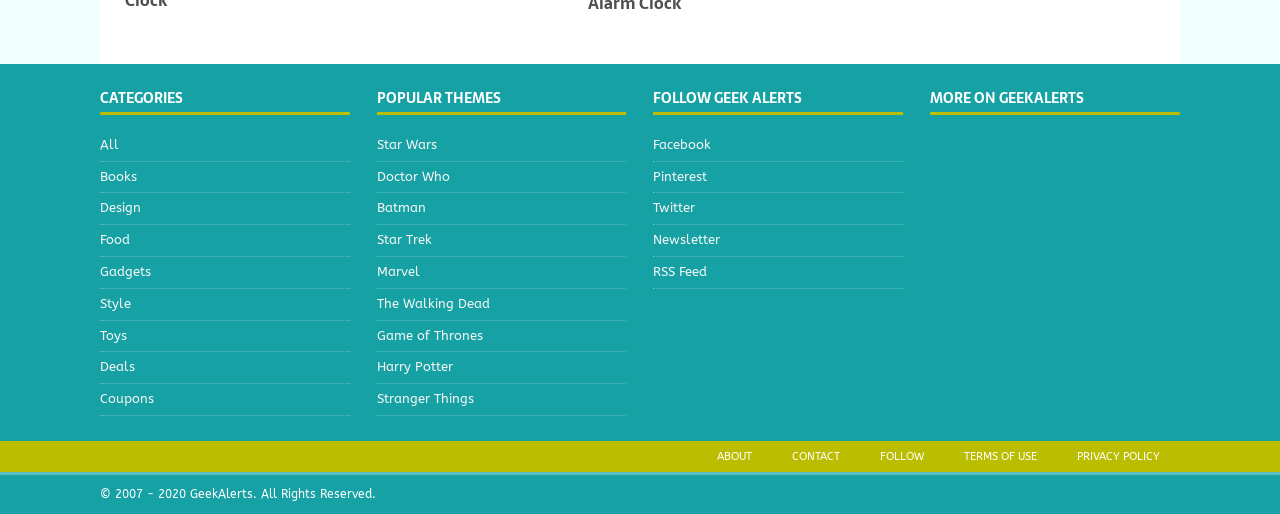Respond to the question below with a single word or phrase:
What popular themes are available on this website?

Star Wars, Doctor Who, Batman